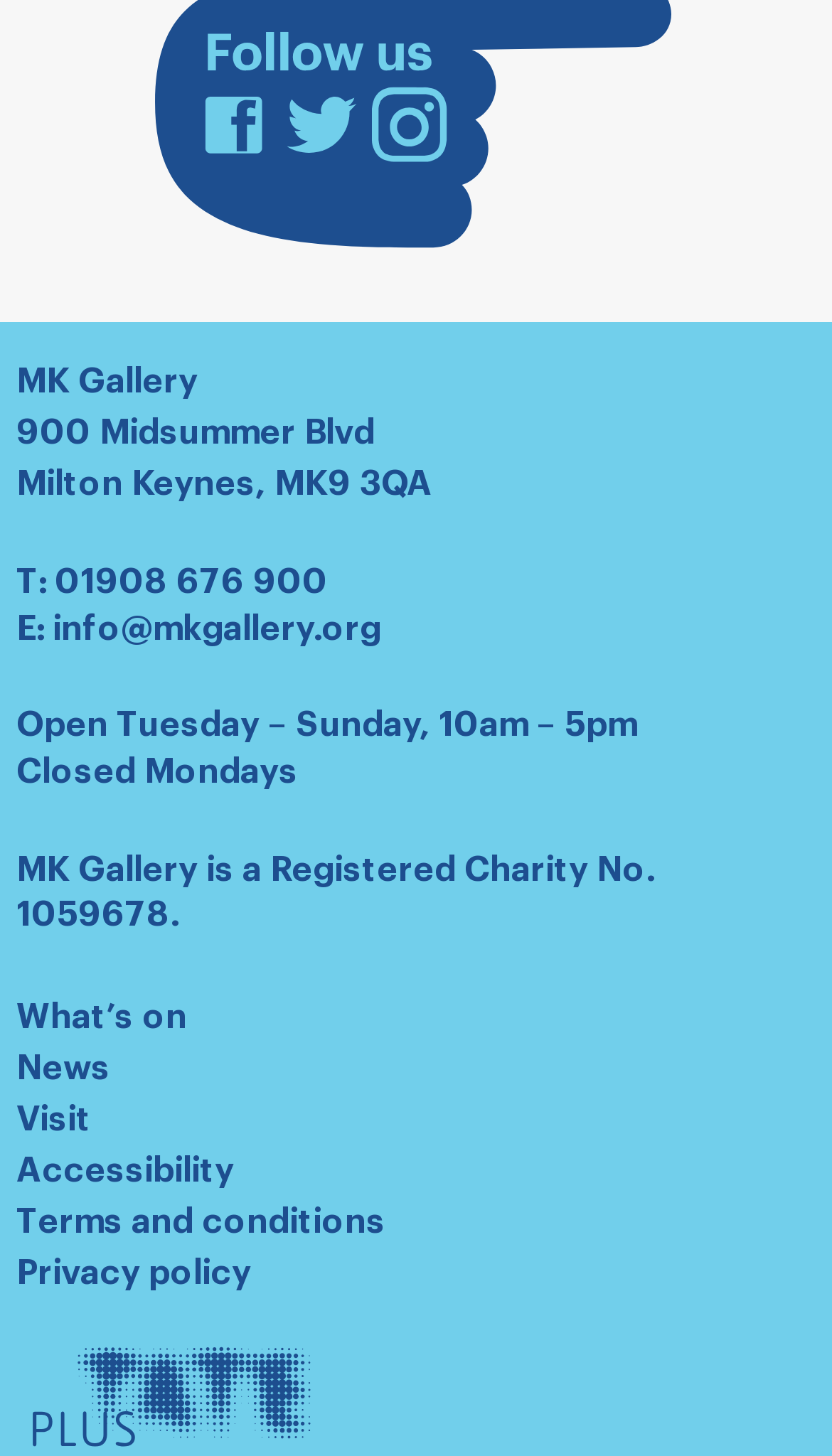Please identify the bounding box coordinates of the clickable area that will allow you to execute the instruction: "View Music".

None